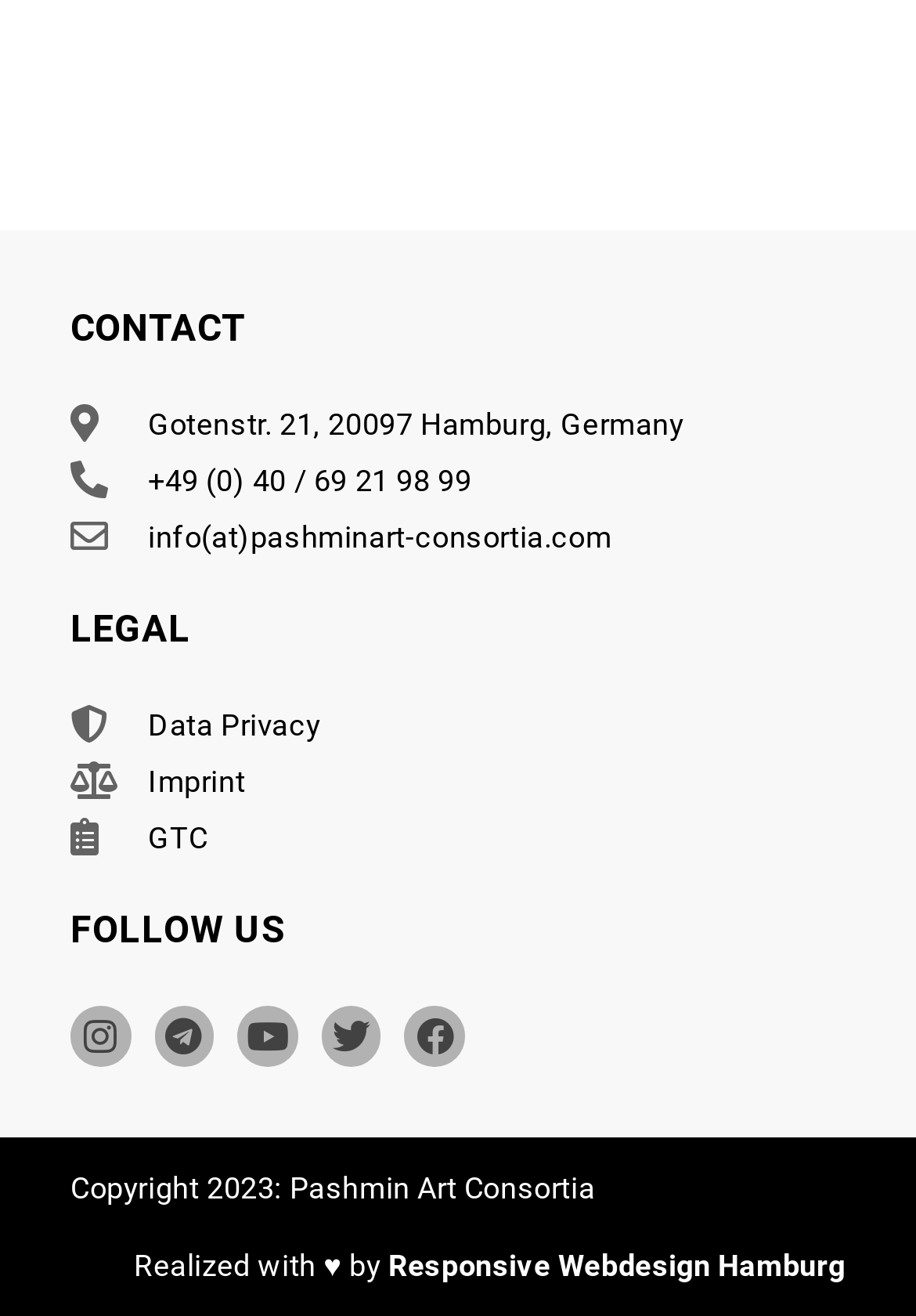Please determine the bounding box coordinates of the element's region to click for the following instruction: "Get in touch via Telegram".

[0.168, 0.765, 0.234, 0.811]